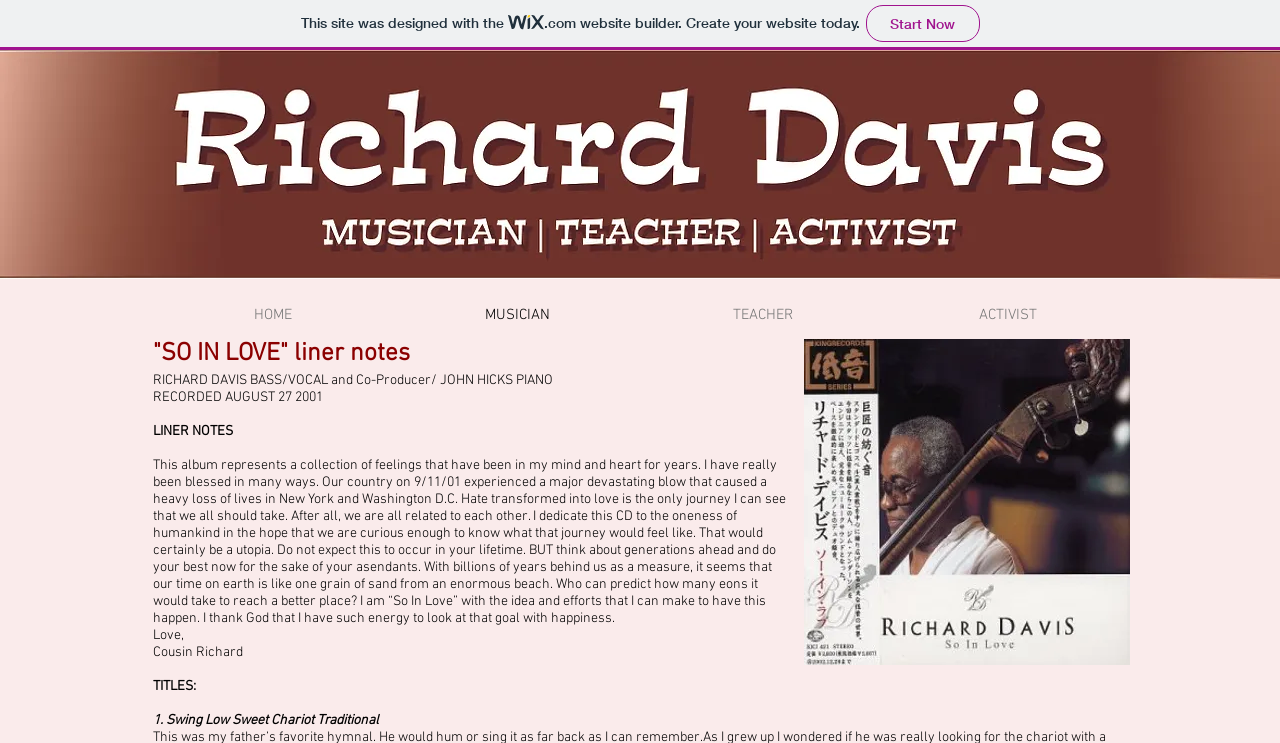Who is the pianist?
Provide a detailed and well-explained answer to the question.

The text 'RICHARD DAVIS BASS/VOCAL and Co-Producer/ JOHN HICKS PIANO' indicates that John Hicks is the pianist.